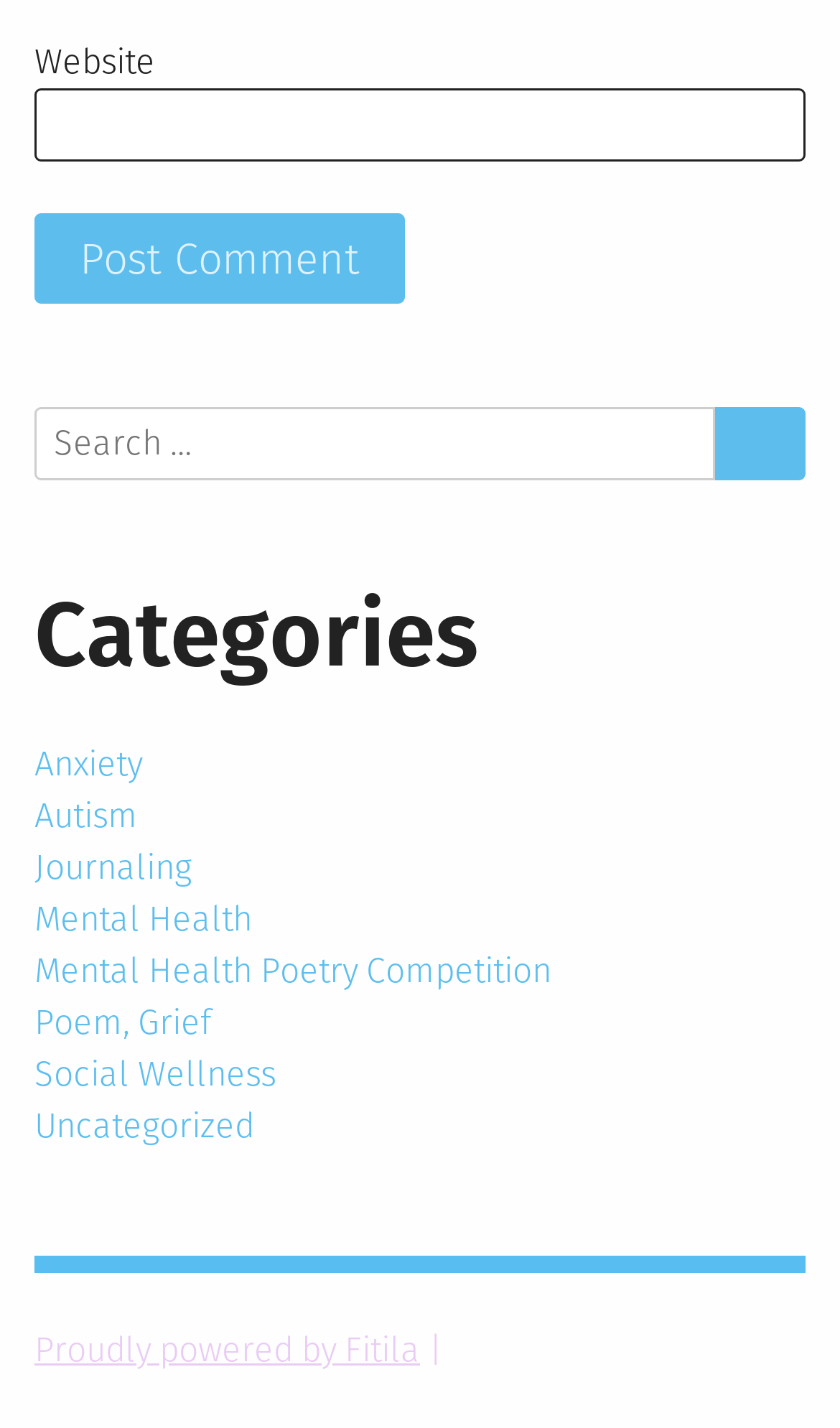What is the name of the platform powering the website?
Offer a detailed and full explanation in response to the question.

The information is provided in a link at the bottom of the page, which states 'Proudly powered by Fitila'. This suggests that Fitila is the platform powering the website.